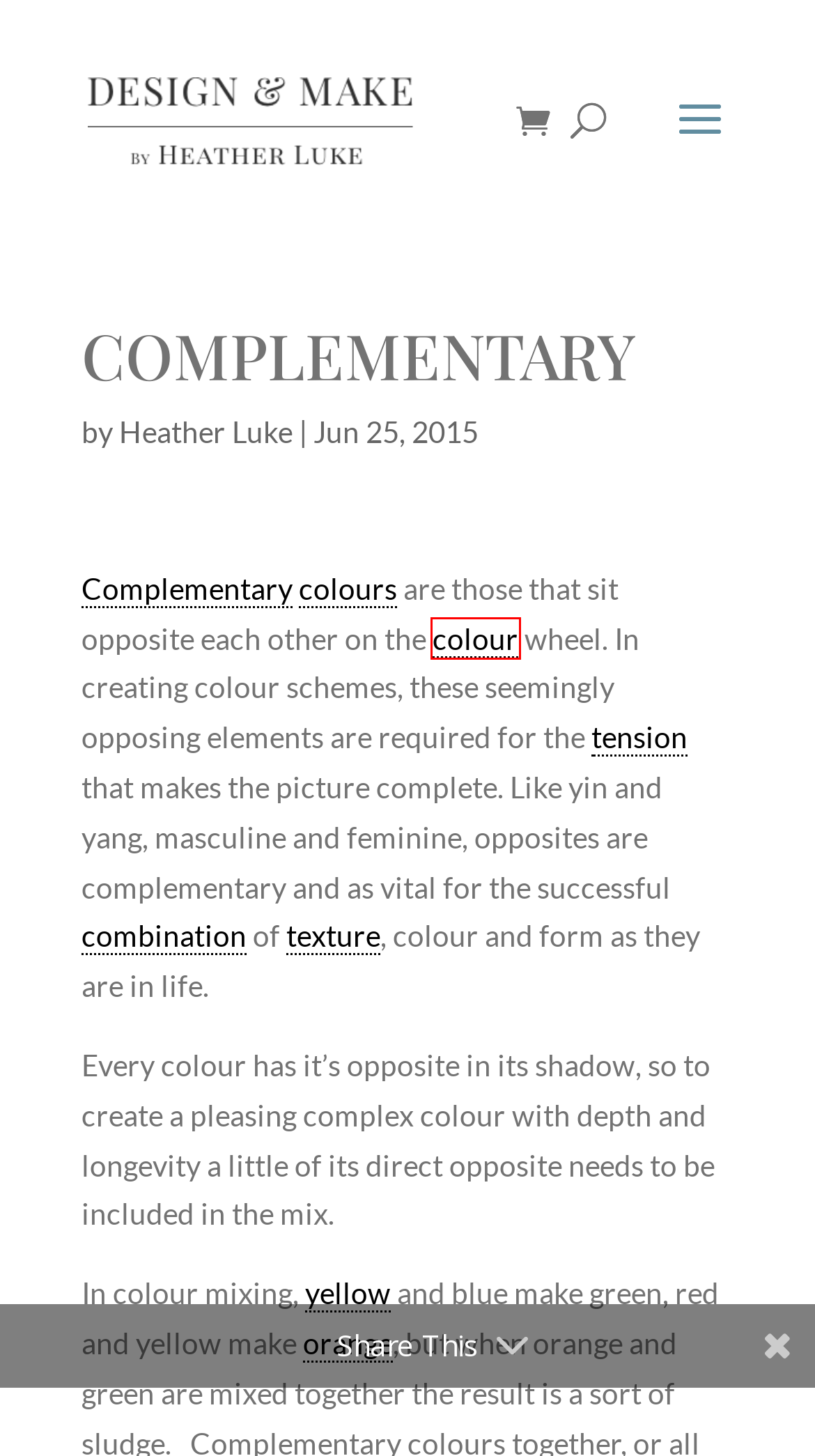Observe the screenshot of a webpage with a red bounding box around an element. Identify the webpage description that best fits the new page after the element inside the bounding box is clicked. The candidates are:
A. ORANGE - Calluna Home
B. Heather Luke, Author at Calluna Home
C. COLOUR - Calluna Home
D. Design Archives - Calluna Home
E. TEXTURE - Calluna Home
F. YELLOW - Calluna Home
G. COLOURS - Calluna Home
H. TENSION - Calluna Home

C